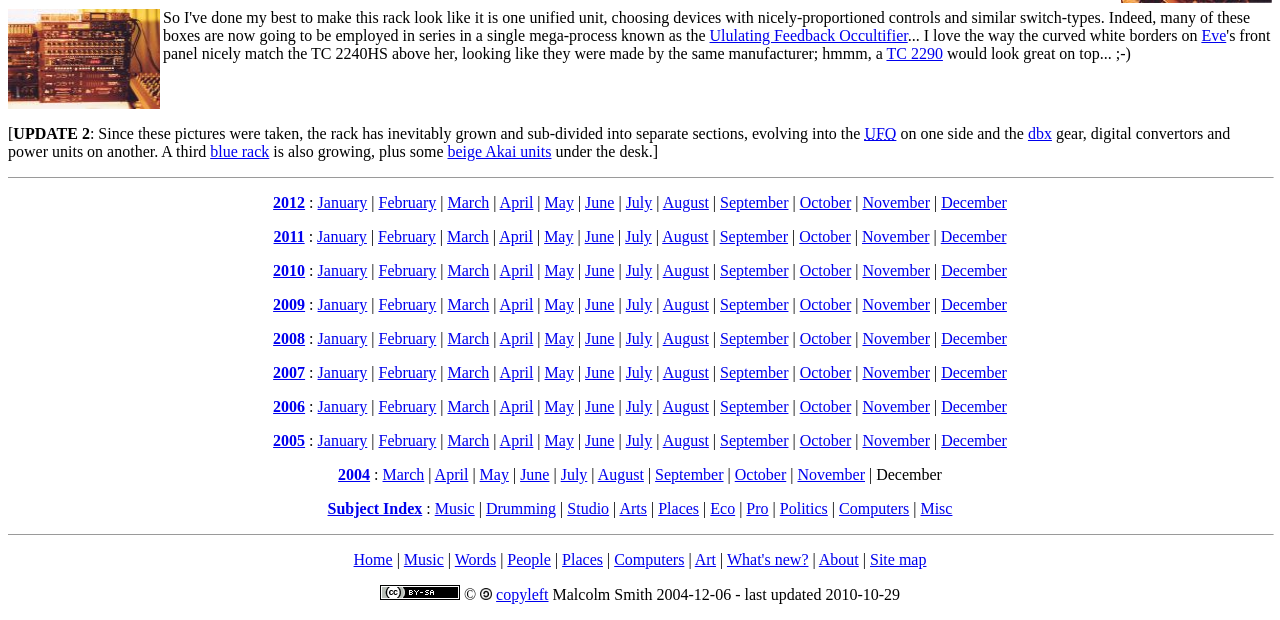How many sections has the rack grown into?
Provide a thorough and detailed answer to the question.

The text states that the rack has 'inevitably grown and sub-divided into separate sections, evolving into the...on one side and the...on another. A third...' which suggests that the rack has grown into three separate sections.